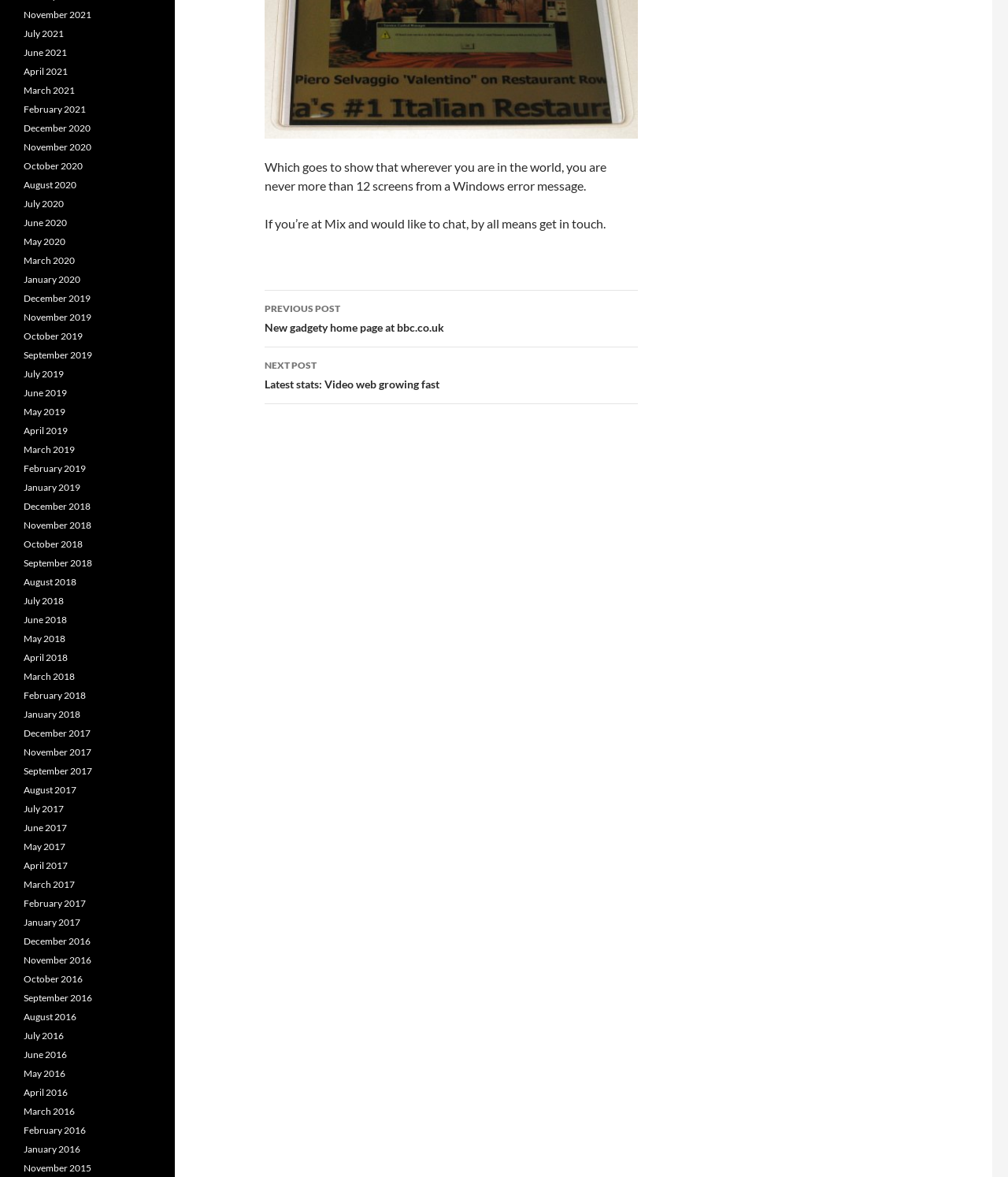Show the bounding box coordinates for the HTML element described as: "April 2021".

[0.023, 0.056, 0.067, 0.066]